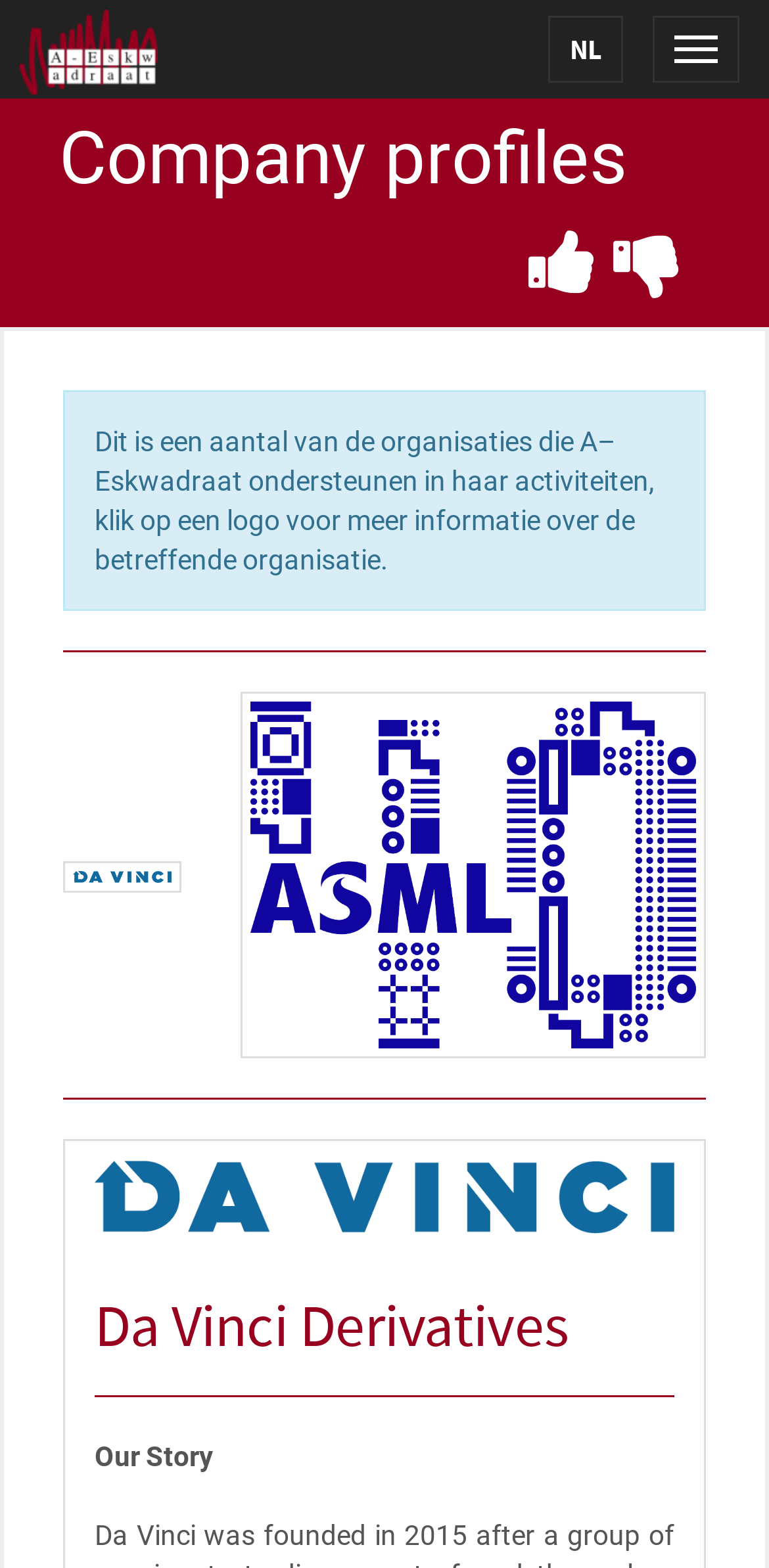What is the name of the organization with the logo on the left?
Use the image to answer the question with a single word or phrase.

Da Vinci Derivatives